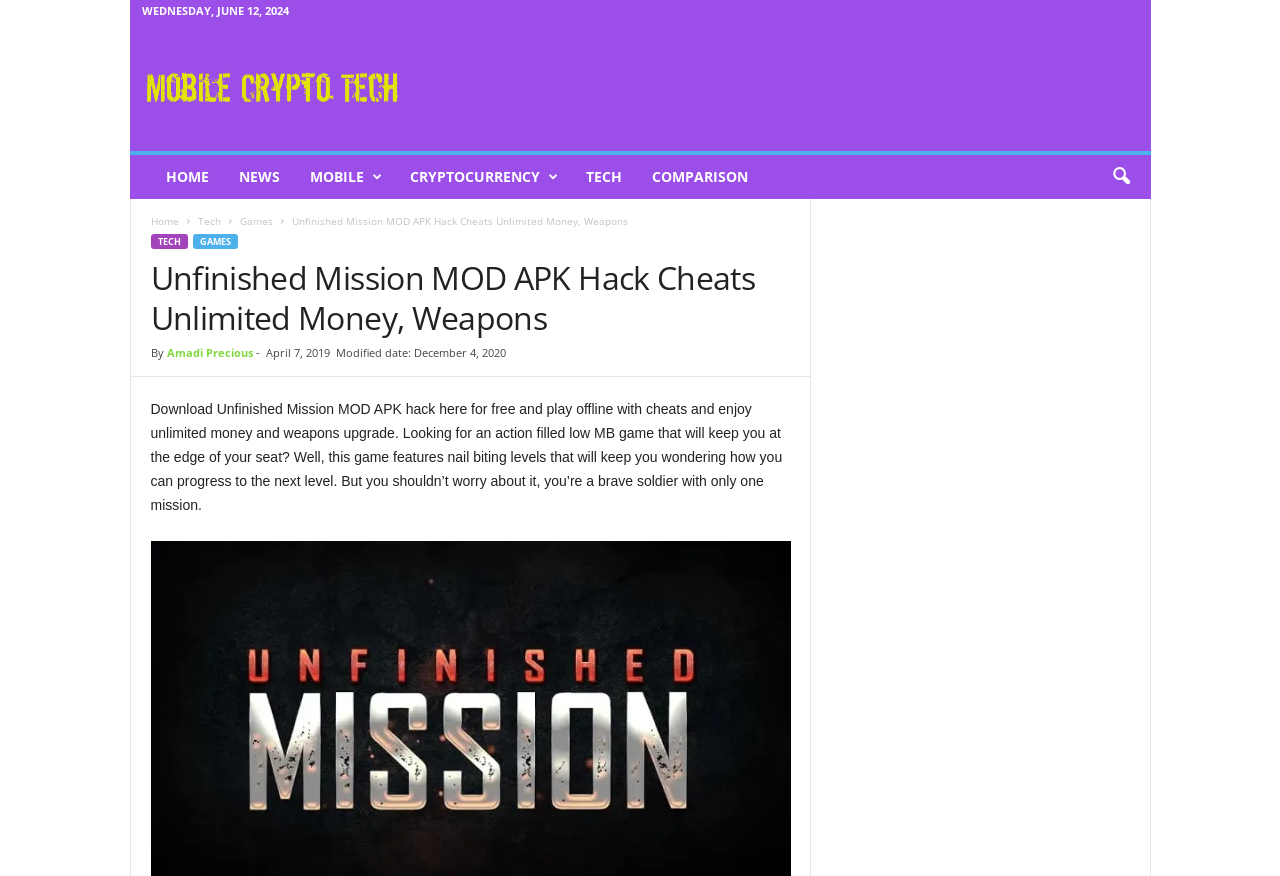Determine the bounding box coordinates for the UI element described. Format the coordinates as (top-left x, top-left y, bottom-right x, bottom-right y) and ensure all values are between 0 and 1. Element description: Amadi Precious

[0.13, 0.394, 0.197, 0.411]